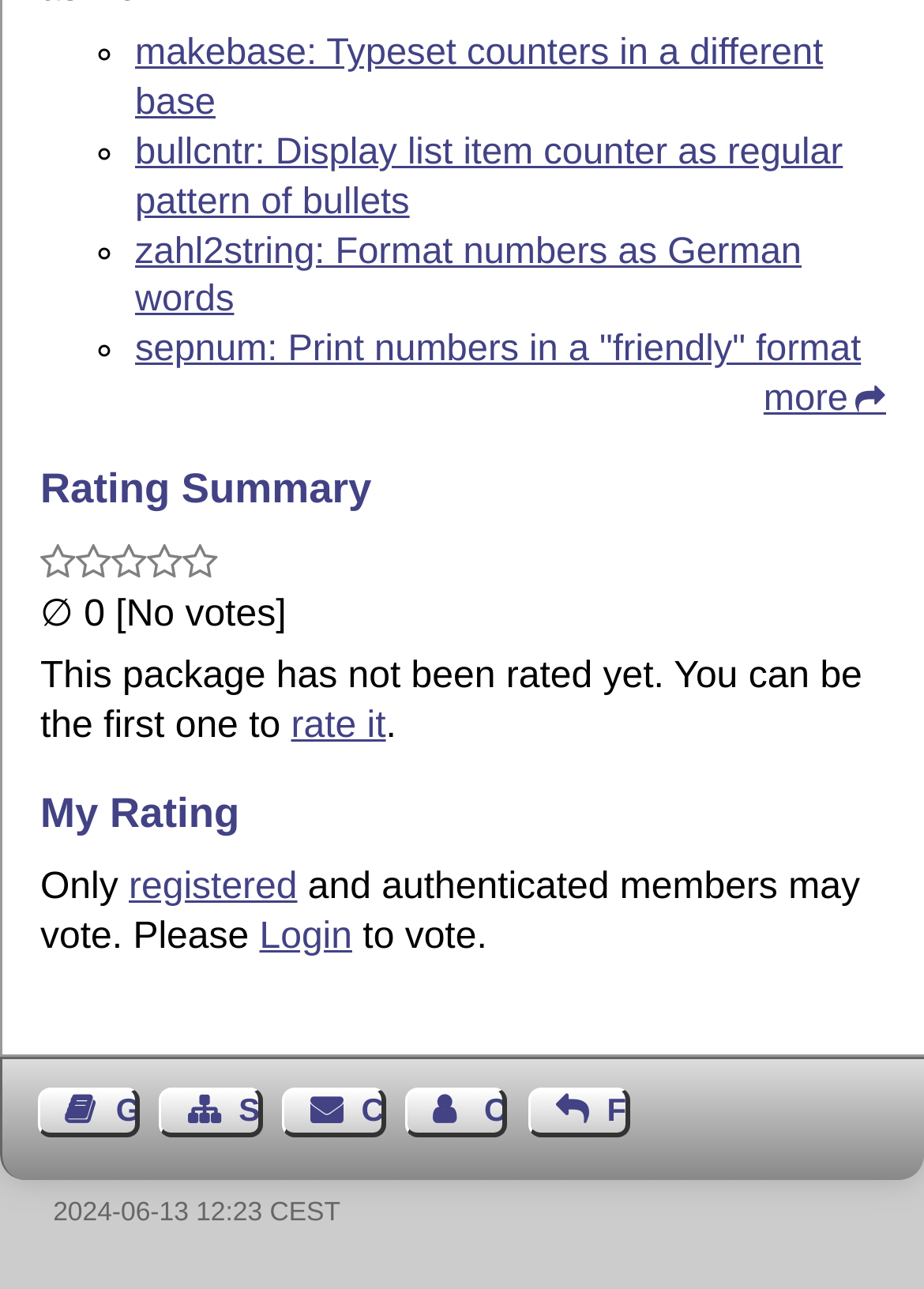Kindly determine the bounding box coordinates for the clickable area to achieve the given instruction: "view January 2016".

None